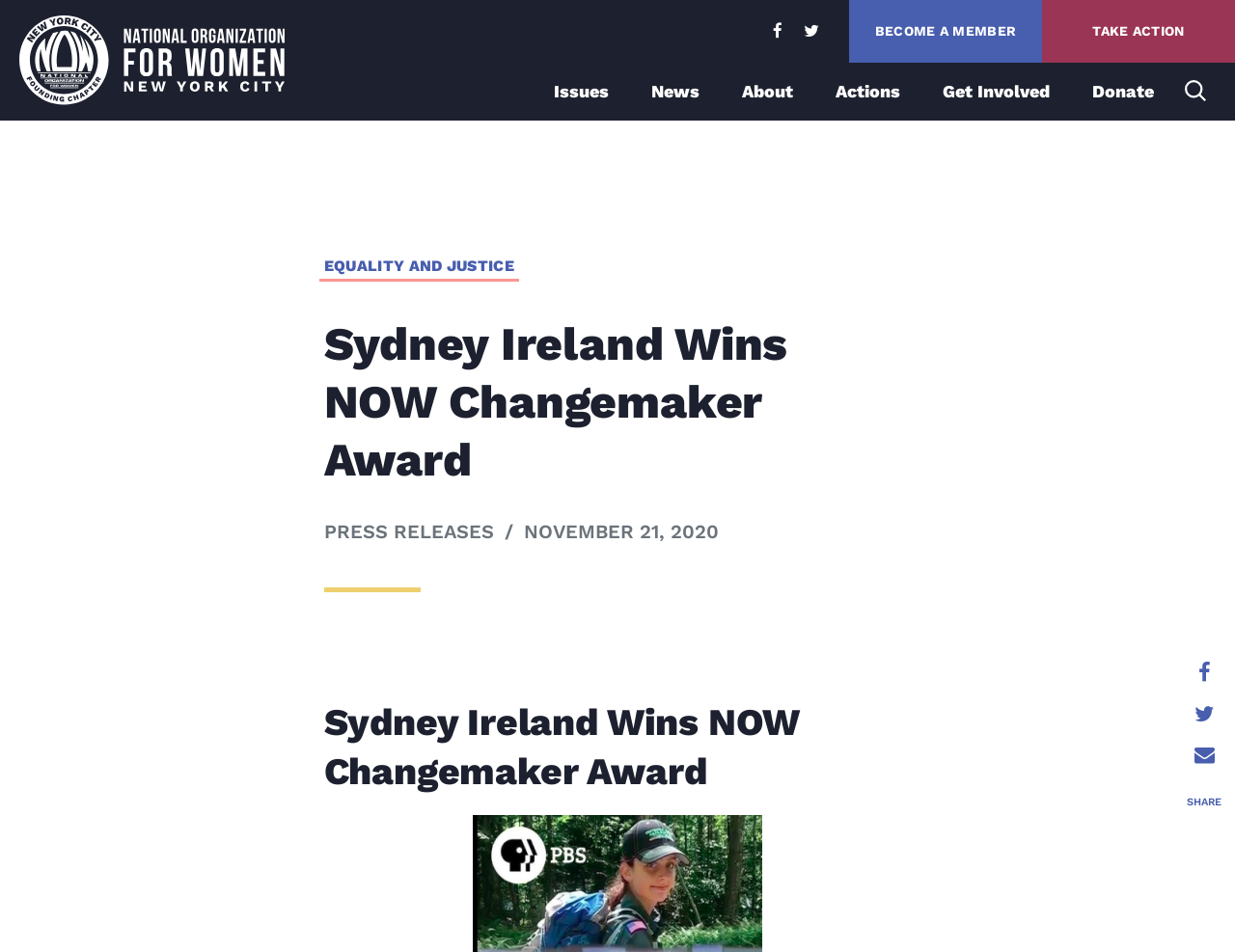Determine the bounding box coordinates of the area to click in order to meet this instruction: "Become a member".

[0.418, 0.773, 0.582, 0.813]